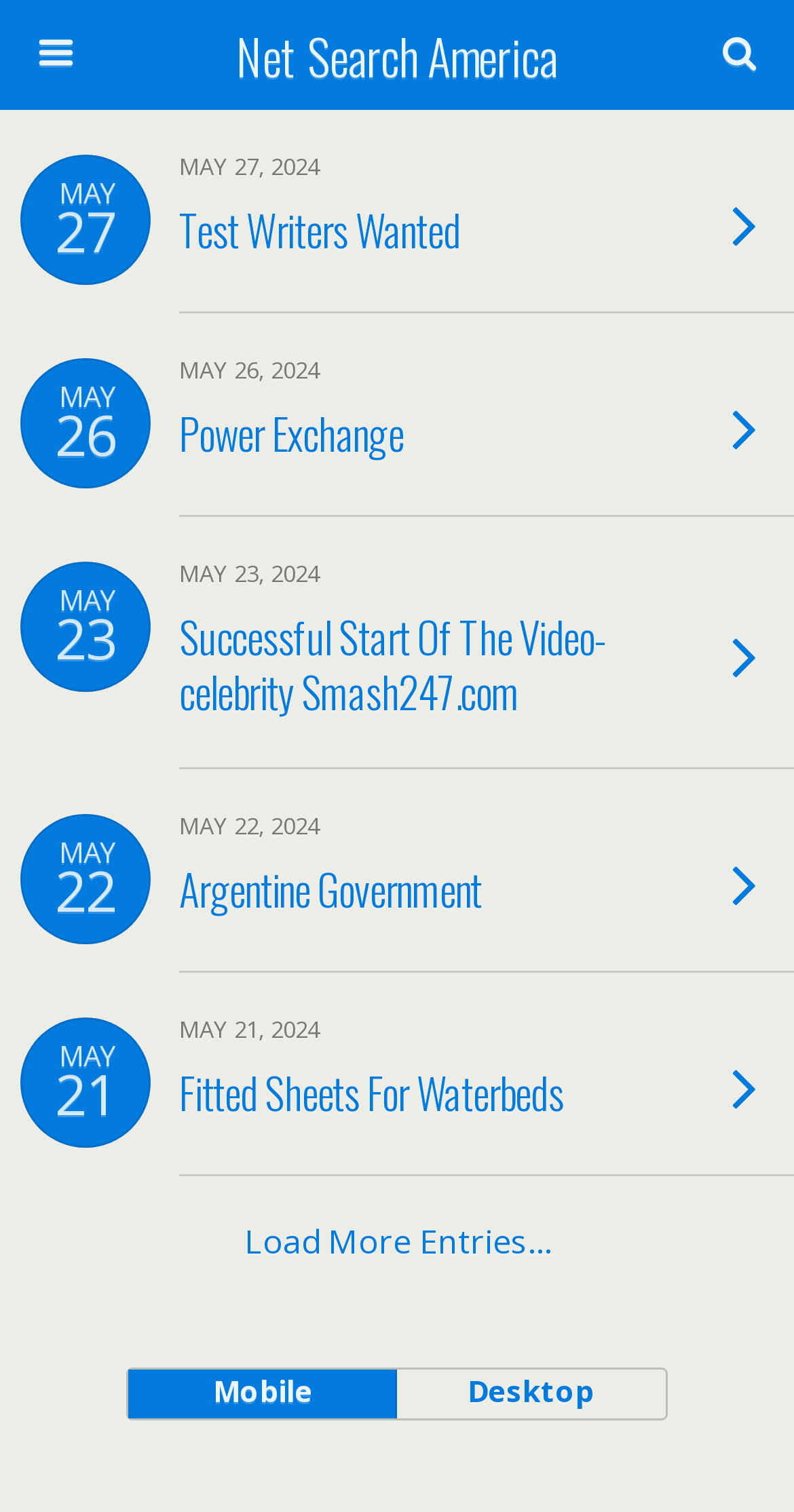Respond with a single word or short phrase to the following question: 
What type of content is listed on the webpage?

News articles